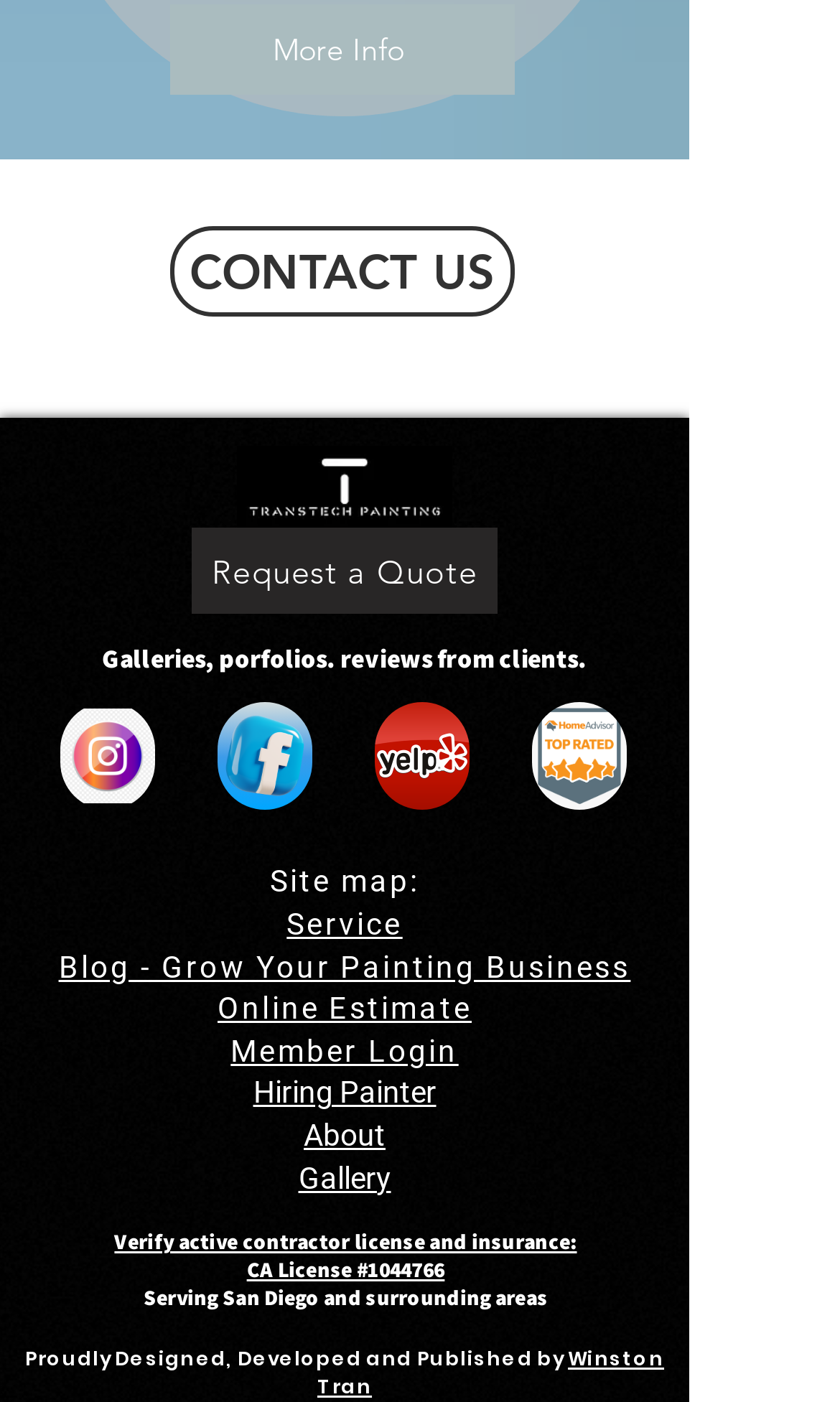What areas does the company serve?
Using the image as a reference, deliver a detailed and thorough answer to the question.

I found the areas served by the company by looking at the static text 'Serving San Diego and surrounding areas' at the bottom of the page.